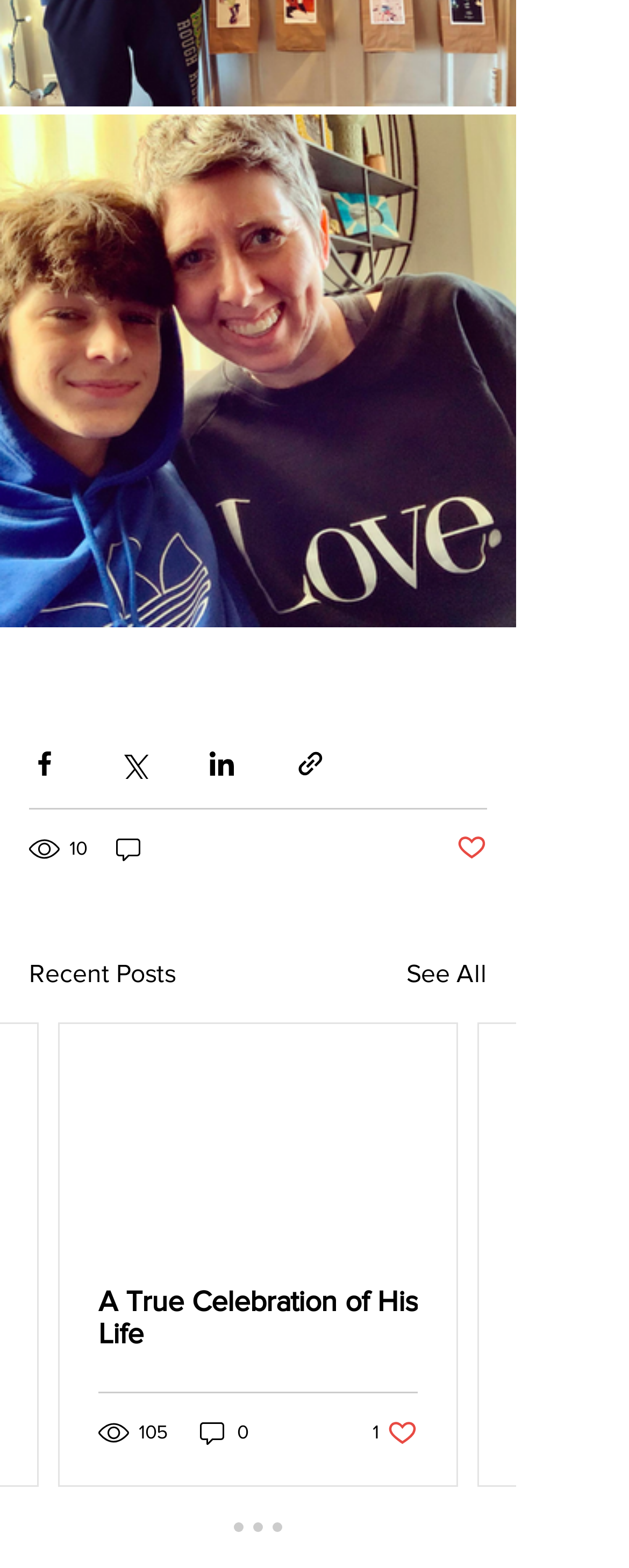Please locate the bounding box coordinates of the element that should be clicked to achieve the given instruction: "Like the post".

[0.592, 0.904, 0.664, 0.923]